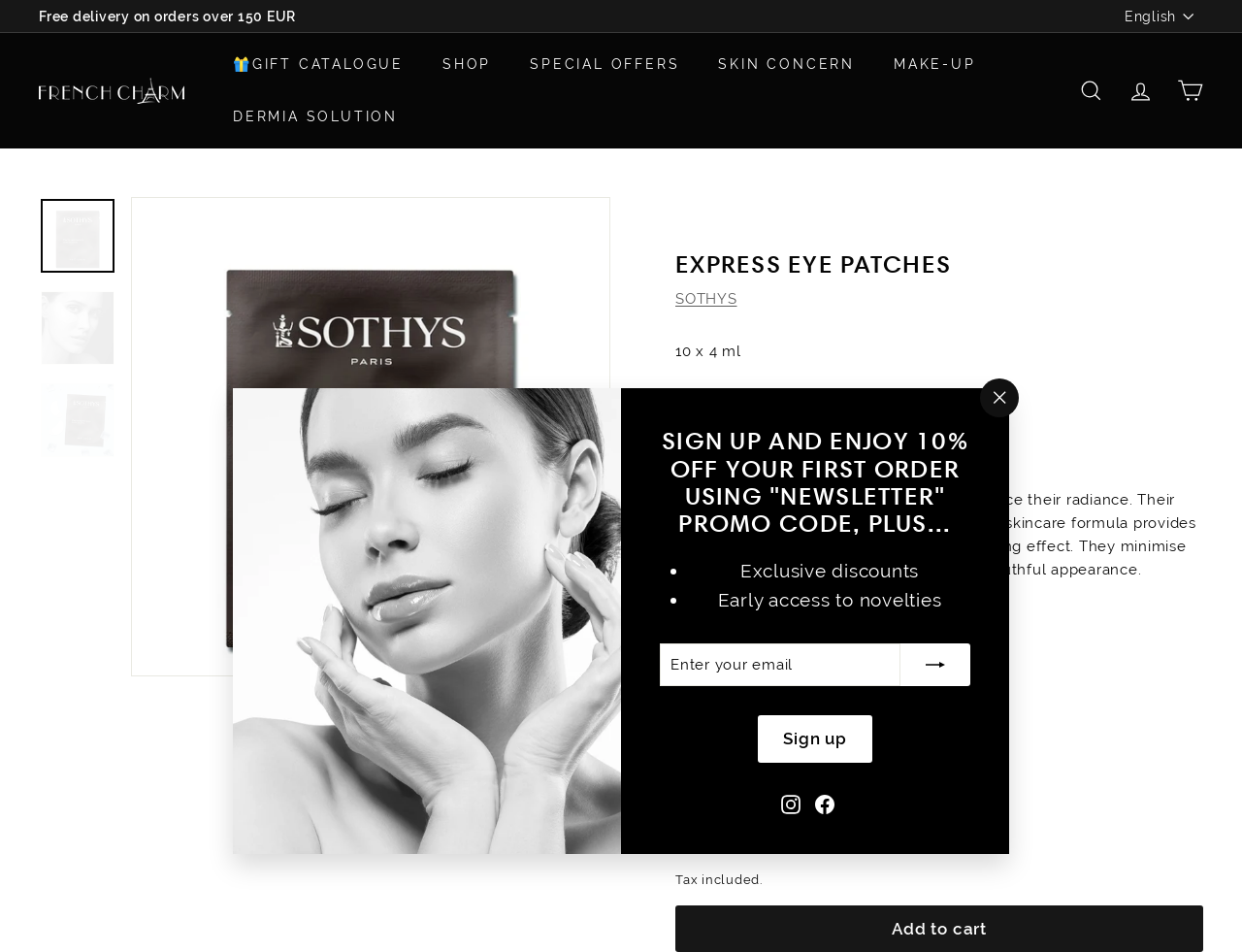Based on the image, give a detailed response to the question: What is the brand of the express eye patches?

I found the brand name 'SOTHYS' by looking at the link text 'SOTHYS' which is located below the heading 'EXPRESS EYE PATCHES' and above the product description.